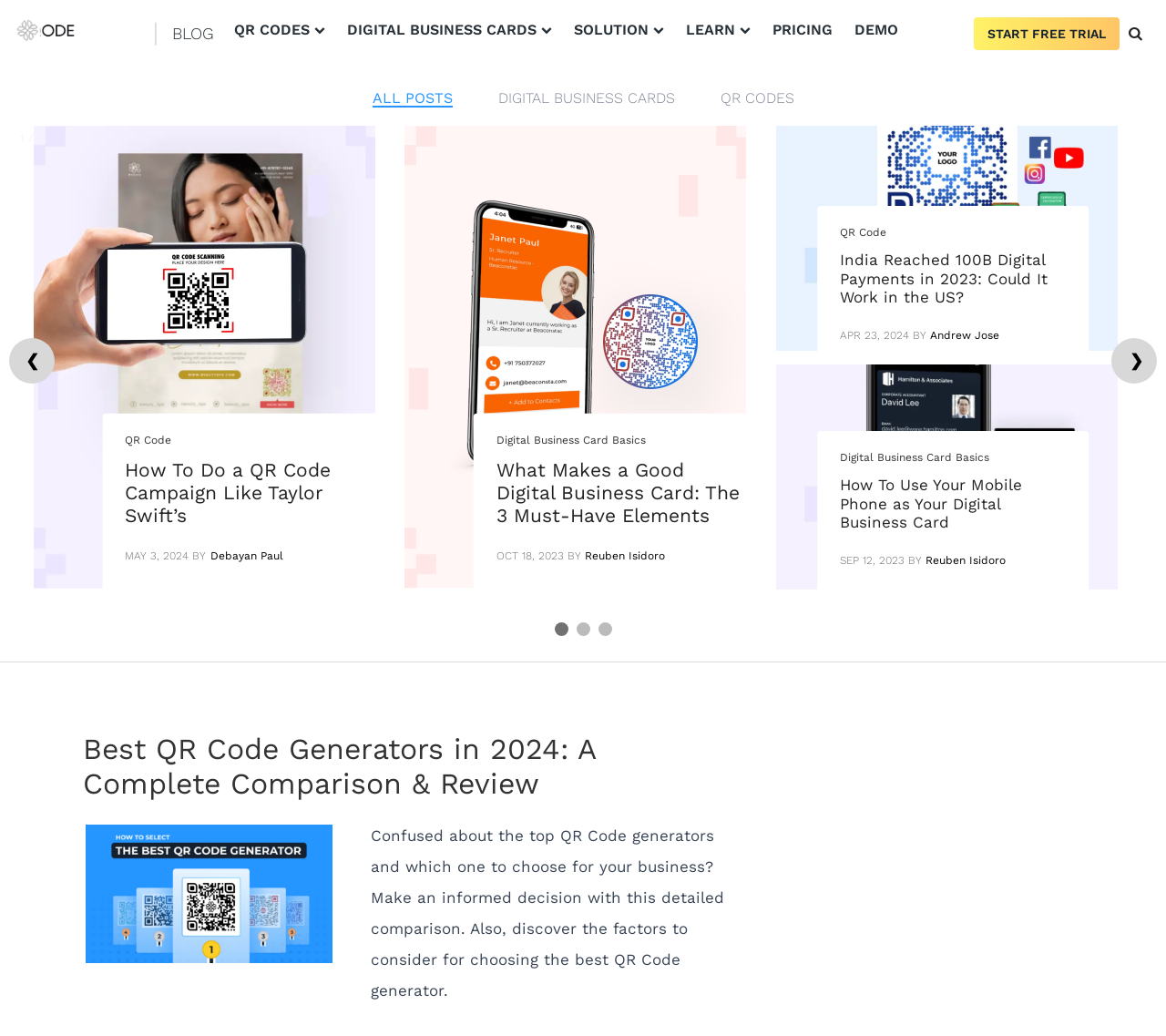Articulate a detailed summary of the webpage's content and design.

The webpage is about Uniqode, a proximity marketing company that offers QR codes and digital business cards. At the top left, there is a logo of Uniqode, which is an image linked to the company's homepage. Next to the logo, there is a navigation menu with links to various sections, including "BLOG", "QR CODES", "DIGITAL BUSINESS CARDS", "SOLUTION", "LEARN", "PRICING", and "DEMO". 

On the right side of the navigation menu, there is a search bar with a search button and a textbox where users can enter their search queries. There is also a "START FREE TRIAL" button, which is prominently displayed.

Below the navigation menu, there are three links to popular posts, including "ALL POSTS", "DIGITAL BUSINESS CARDS", and "QR CODES". These links are centered on the page.

Further down, there are two arrow links, "❮" and "❯", which are likely used for pagination. 

The main content of the page is a blog post titled "Best QR Code Generators in 2024: A Complete Comparison & Review". The post has a heading and a link to the full article. Below the heading, there is a related article titled "How to choose the best QR Code generator in 2024", which includes an image and a brief summary of the article. The summary explains that the article helps readers make an informed decision when choosing a QR code generator for their business.